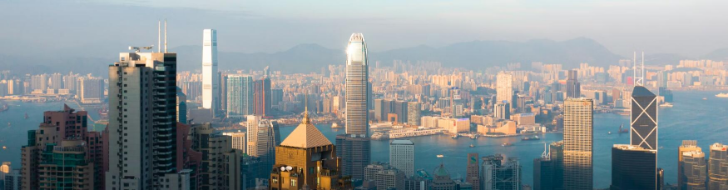Describe in detail everything you see in the image.

This panoramic image showcases a stunning view of a vibrant cityscape, likely featuring a skyline with towering skyscrapers and a scenic harbor. The foreground highlights a unique architectural structure with a distinct pyramid-shaped roof, adding depth to the urban landscape. Dominating the skyline is the iconic International Commerce Centre, notable for its sleek design. The scene is bathed in warm sunlight, creating a serene atmosphere, while mountains in the background fade into a soft haze, suggesting an expansive urban environment that melds natural beauty with modern architecture.